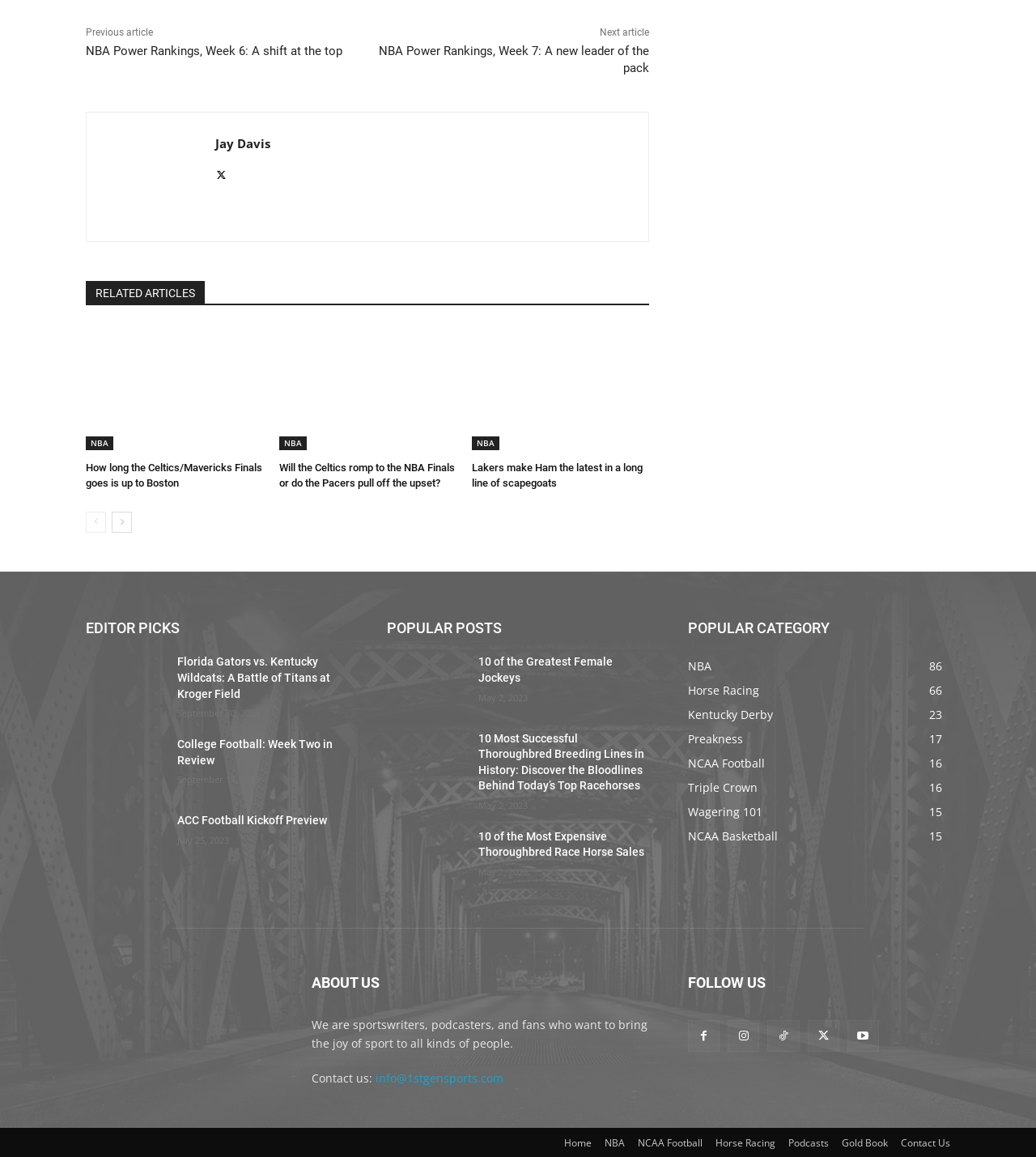Find the bounding box coordinates of the area that needs to be clicked in order to achieve the following instruction: "Go to the 'EDITOR PICKS' section". The coordinates should be specified as four float numbers between 0 and 1, i.e., [left, top, right, bottom].

[0.083, 0.531, 0.336, 0.554]